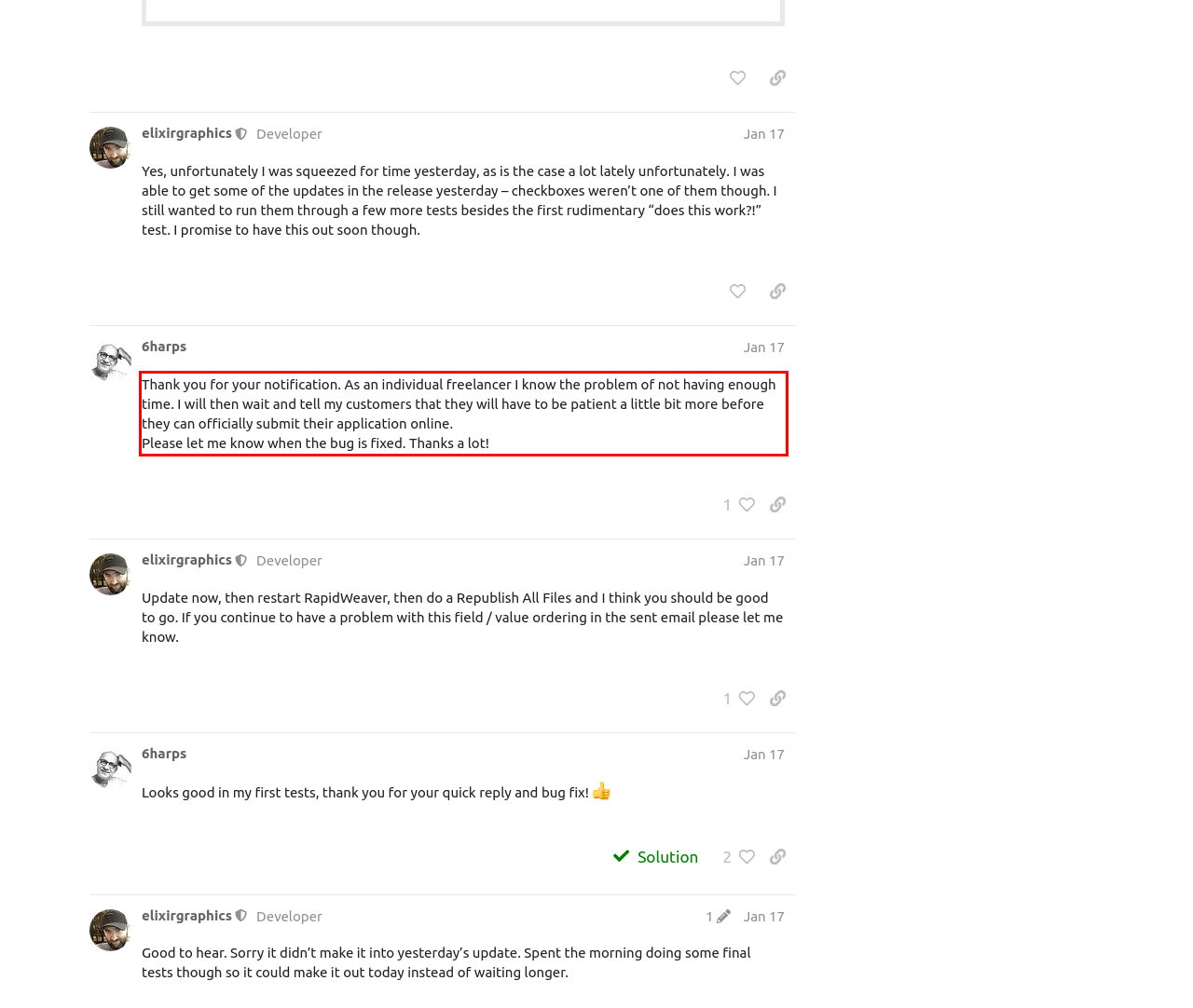Please identify the text within the red rectangular bounding box in the provided webpage screenshot.

Thank you for your notification. As an individual freelancer I know the problem of not having enough time. I will then wait and tell my customers that they will have to be patient a little bit more before they can officially submit their application online. Please let me know when the bug is fixed. Thanks a lot!